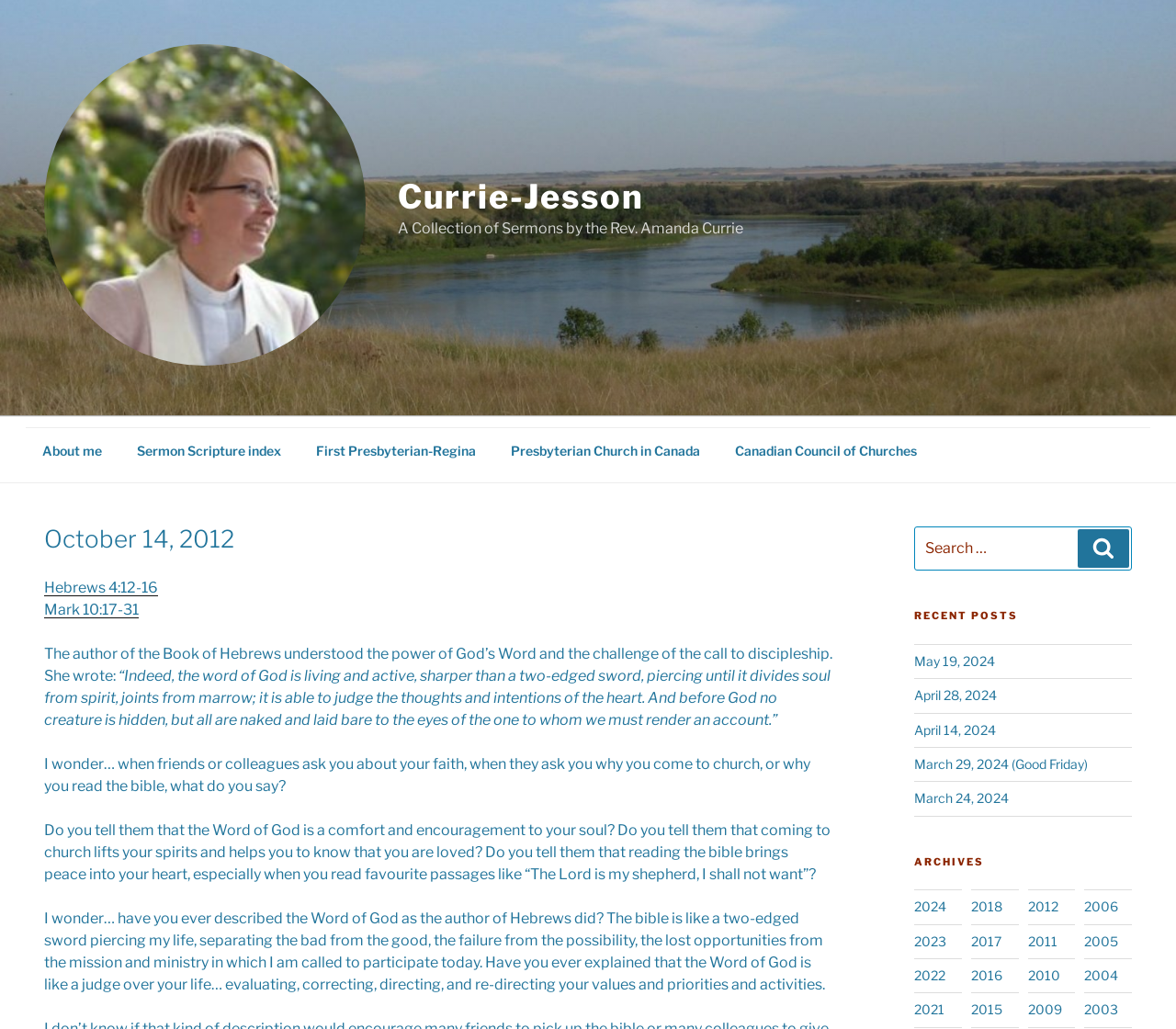Answer the question using only a single word or phrase: 
What is the purpose of the search box?

To search for sermons